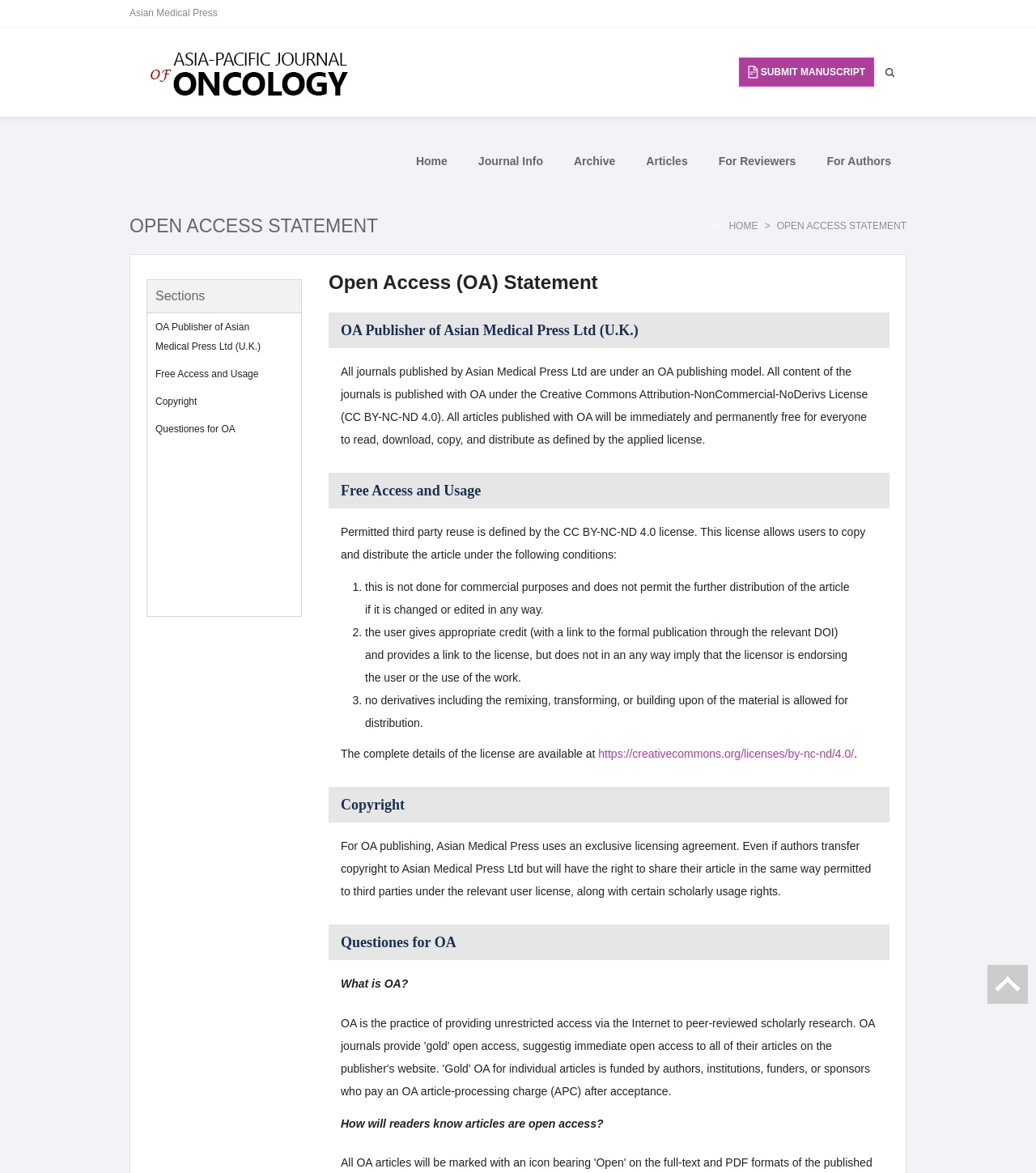What is the function of the 'Back to Top' link?
Based on the visual details in the image, please answer the question thoroughly.

I inferred the function of the link by its text content 'Back to Top' and its location at the bottom of the webpage, which suggests that it is a navigation link to take the user back to the top of the page.